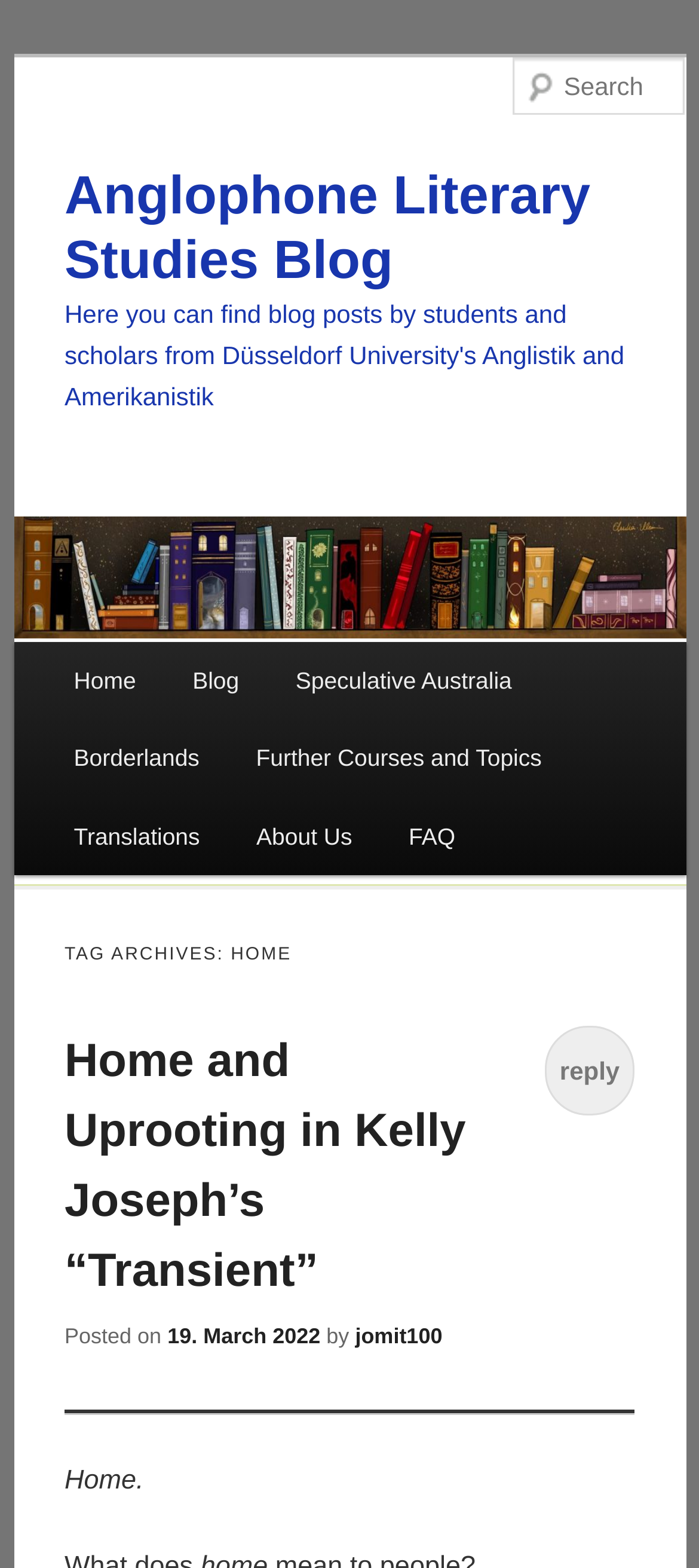What is the title of the first blog post?
Please ensure your answer is as detailed and informative as possible.

The first blog post is located under the 'TAG ARCHIVES: HOME' heading. The title of the post is 'Home and Uprooting in Kelly Joseph’s “Transient”', which is also a link.